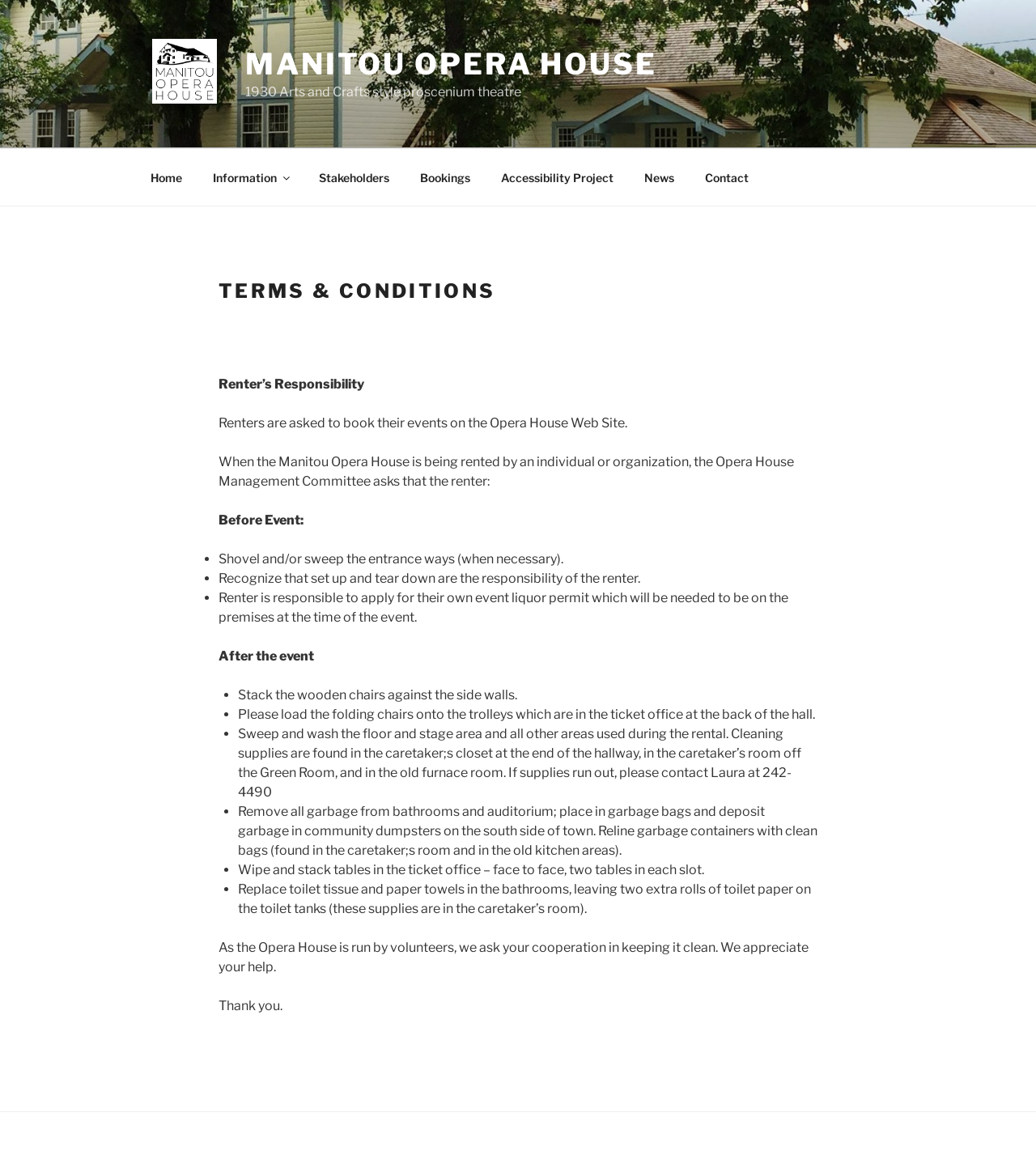Respond with a single word or short phrase to the following question: 
What is the responsibility of the renter before the event?

Shovel and/or sweep the entrance ways